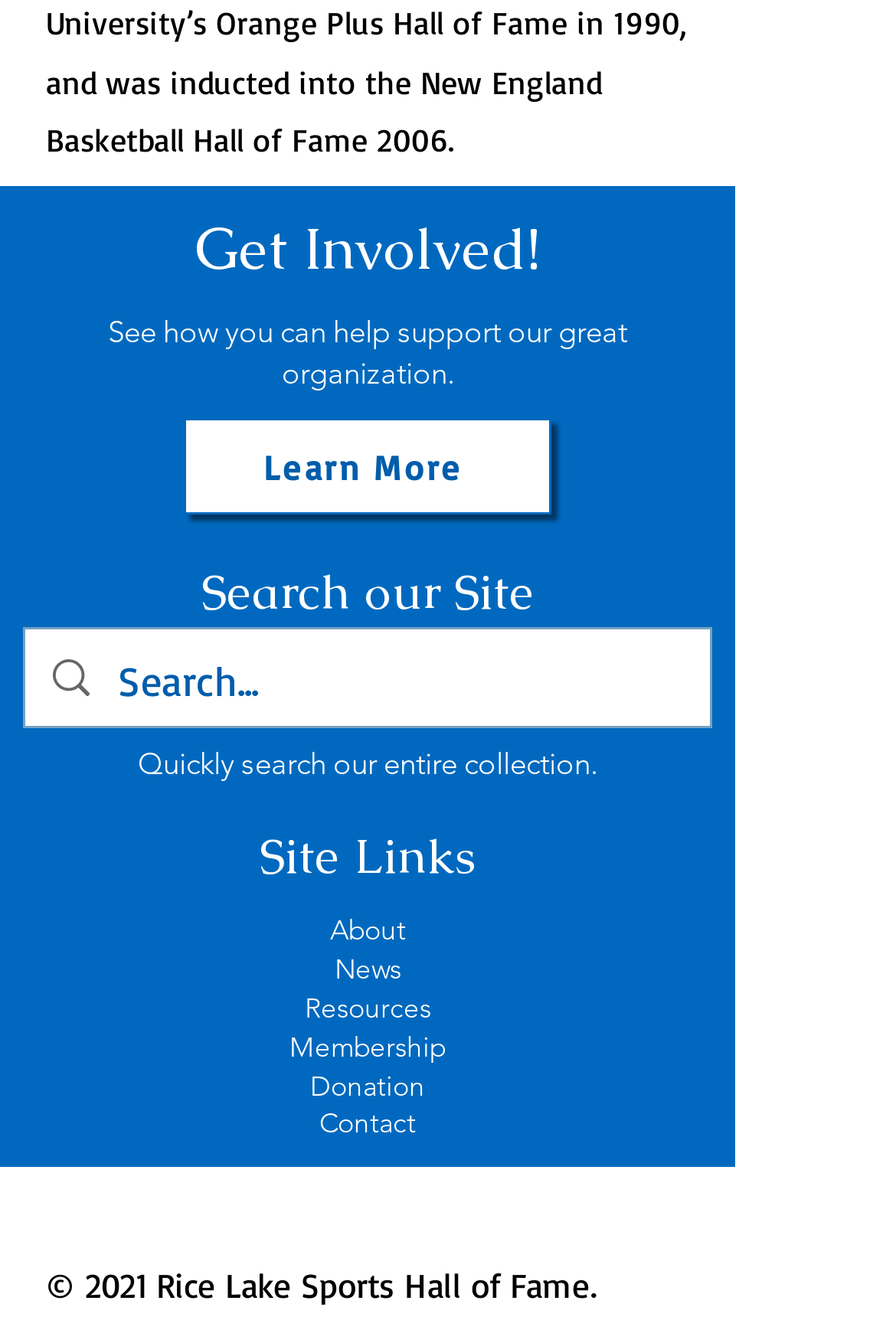What is the purpose of the search bar?
Using the details from the image, give an elaborate explanation to answer the question.

The search bar is located under the 'Search our Site' heading, and its purpose is to allow users to quickly search the entire collection of the organization, as indicated by the static text 'Quickly search our entire collection'.